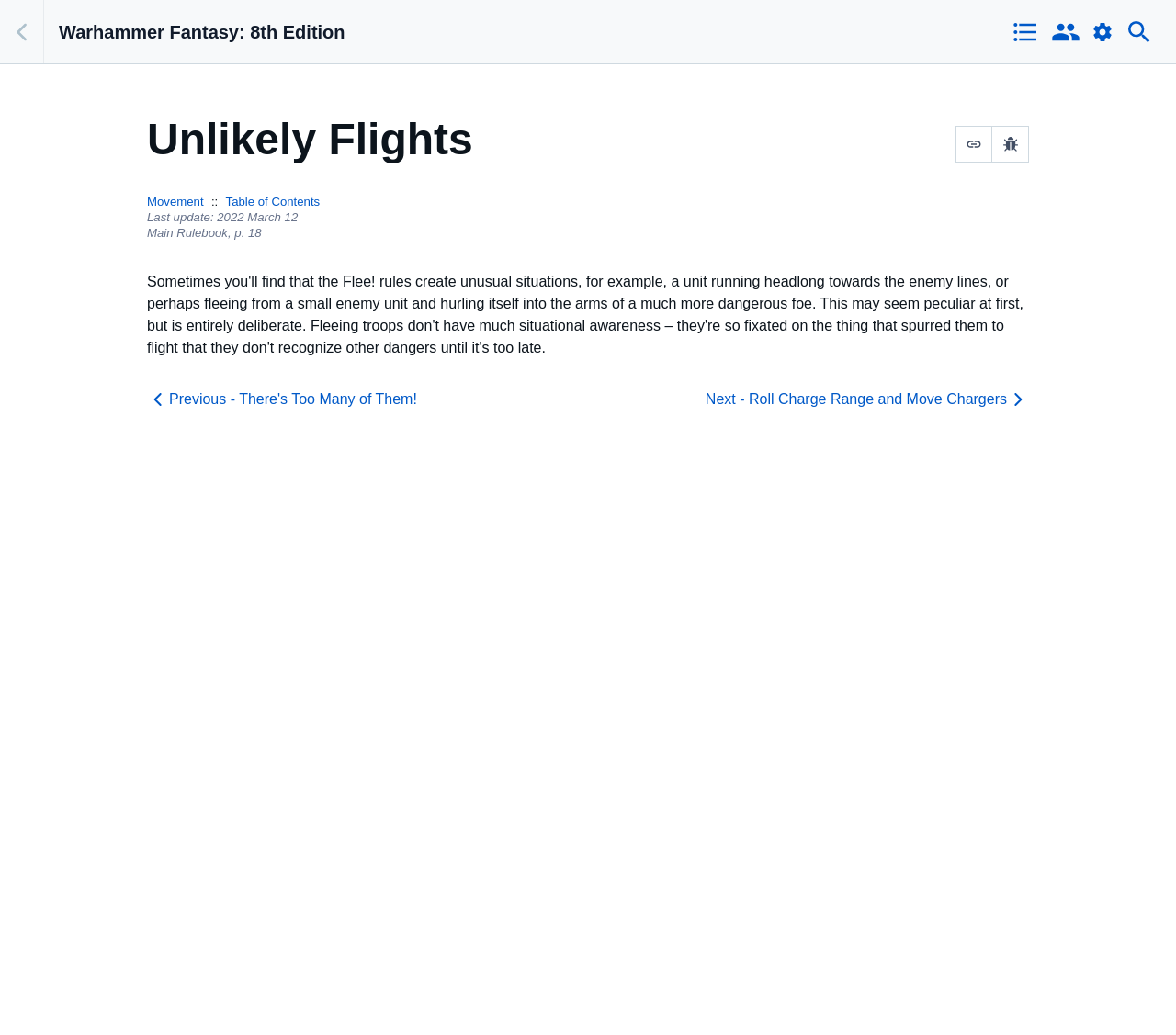Utilize the details in the image to give a detailed response to the question: What is the name of the game being referred to?

The name of the game is obtained from the heading 'Warhammer Fantasy: 8th Edition' which is a prominent element on the webpage, indicating that the content is related to this game.